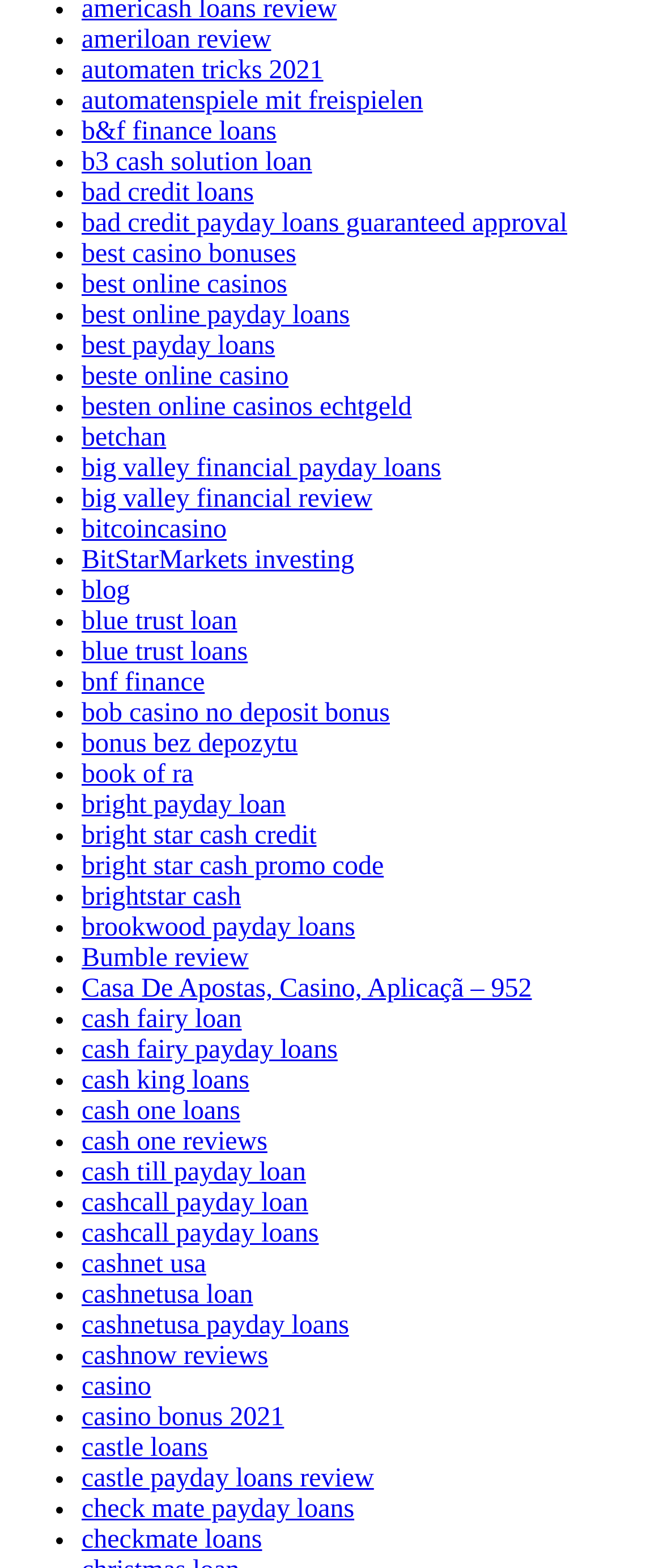Answer in one word or a short phrase: 
Are there any list markers on the webpage?

Yes